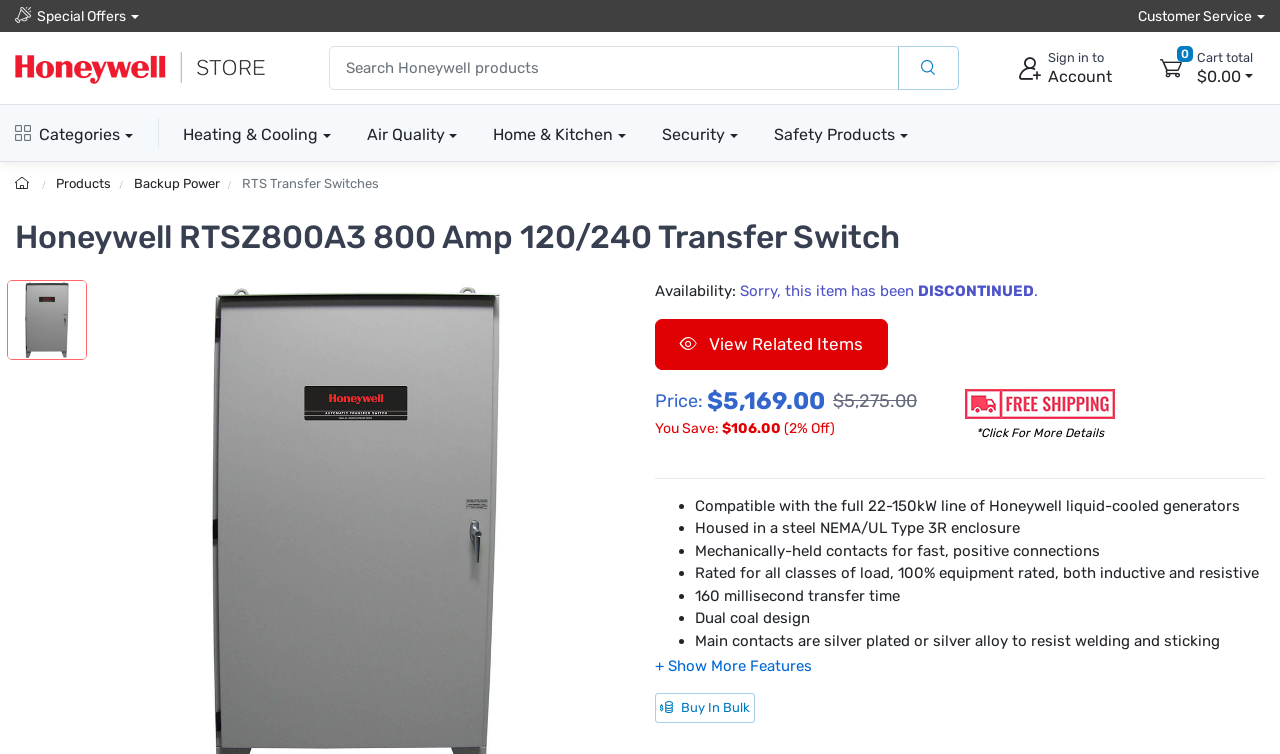Locate the bounding box coordinates of the segment that needs to be clicked to meet this instruction: "Search Honeywell products".

[0.257, 0.061, 0.702, 0.12]